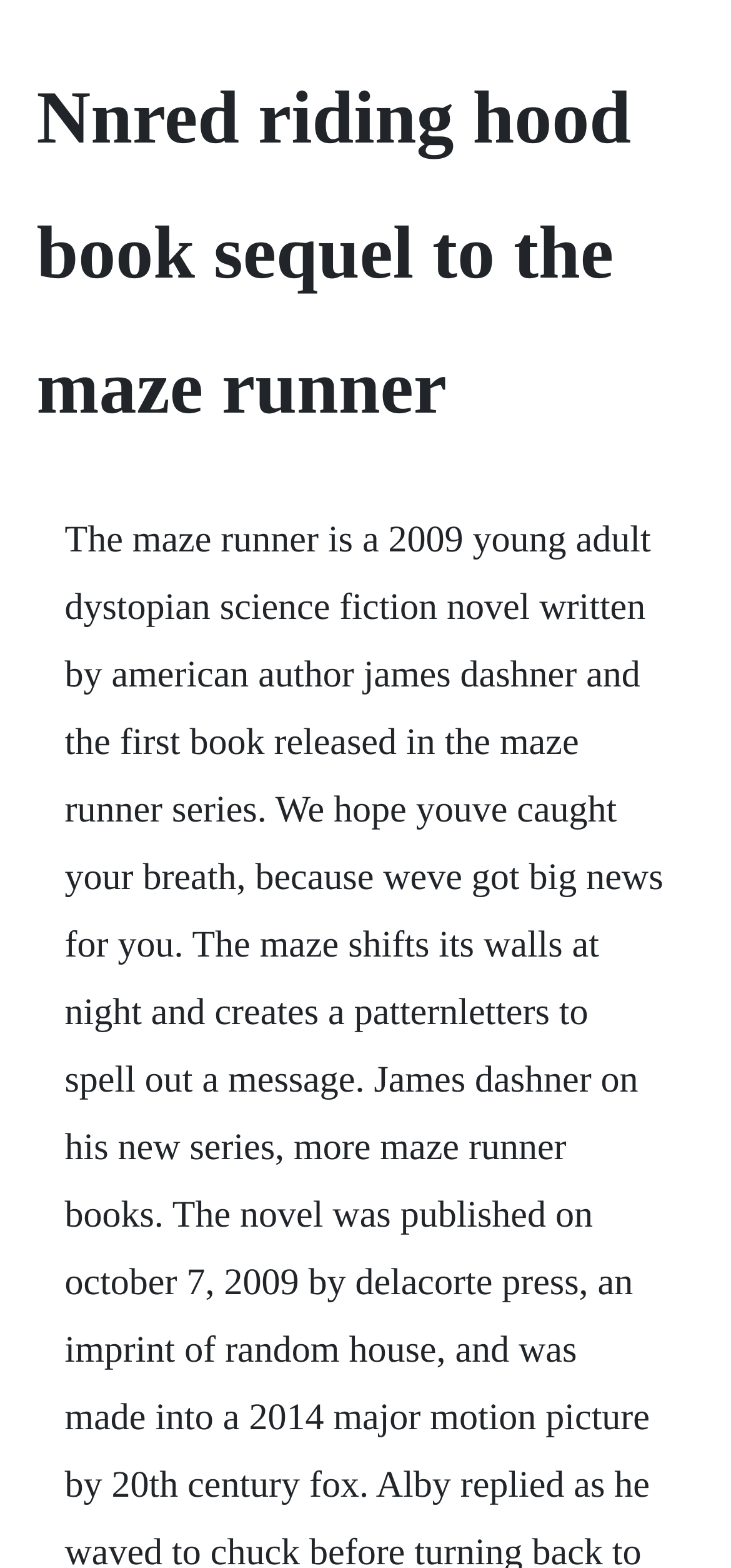Find the main header of the webpage and produce its text content.

Nnred riding hood book sequel to the maze runner